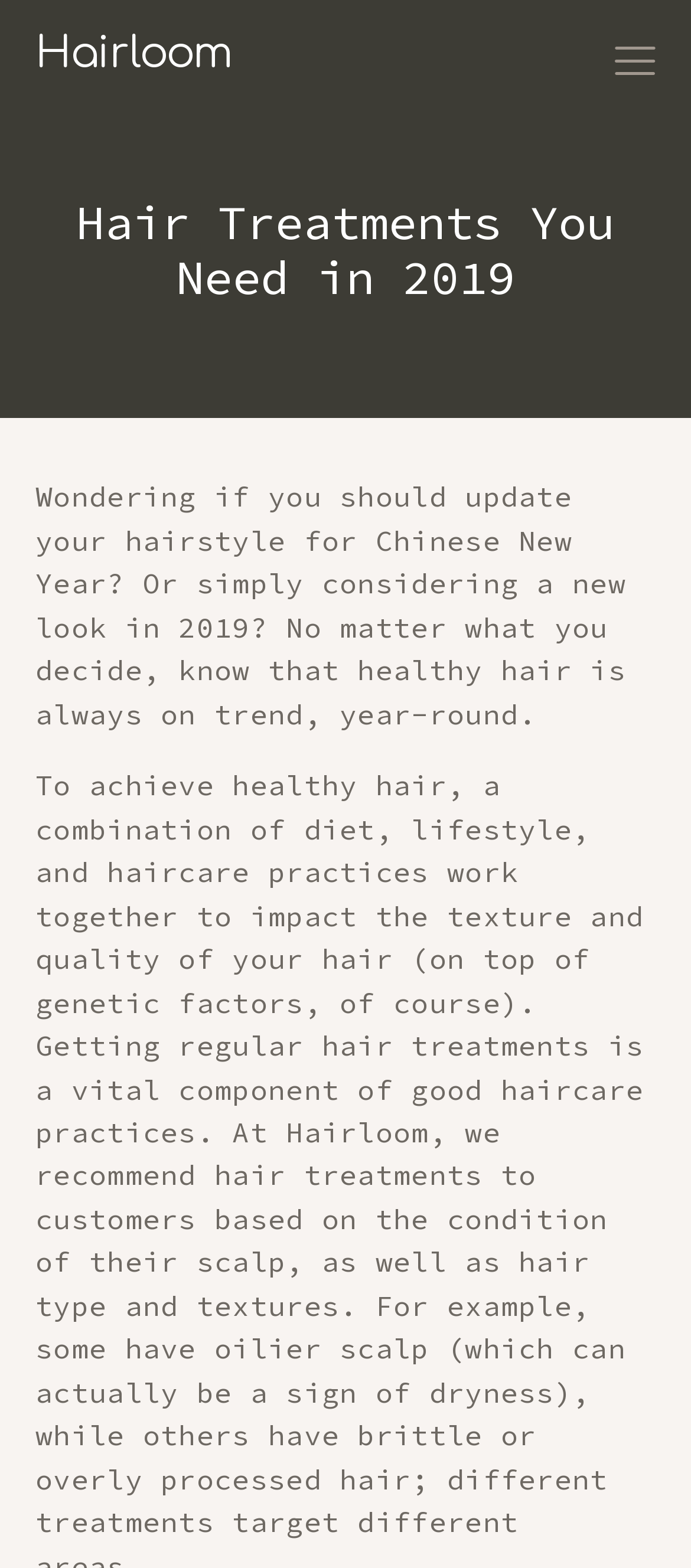Determine the bounding box coordinates of the UI element that matches the following description: "Hairloom". The coordinates should be four float numbers between 0 and 1 in the format [left, top, right, bottom].

[0.051, 0.02, 0.338, 0.05]